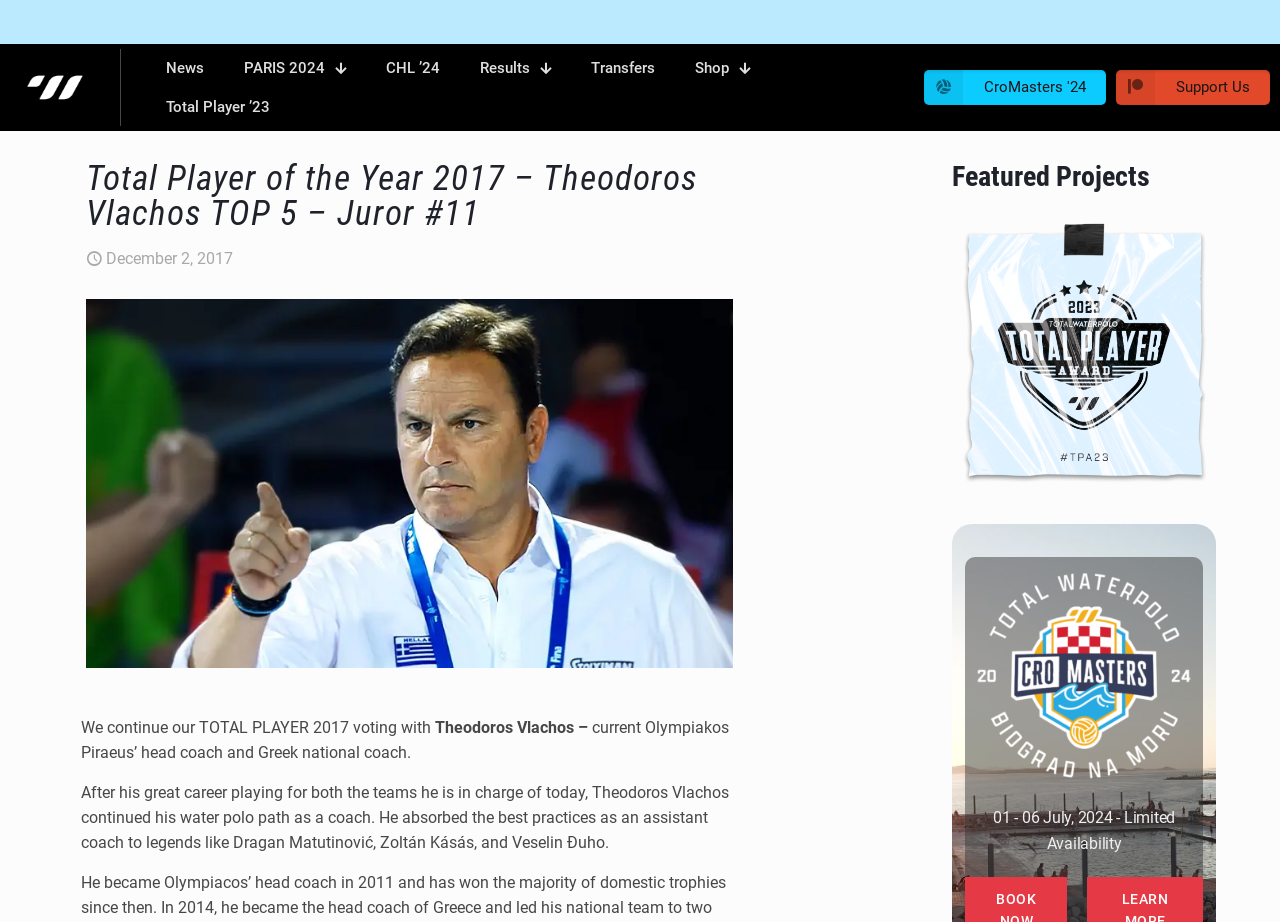Predict the bounding box coordinates for the UI element described as: "MVO/SVC Determination". The coordinates should be four float numbers between 0 and 1, presented as [left, top, right, bottom].

None